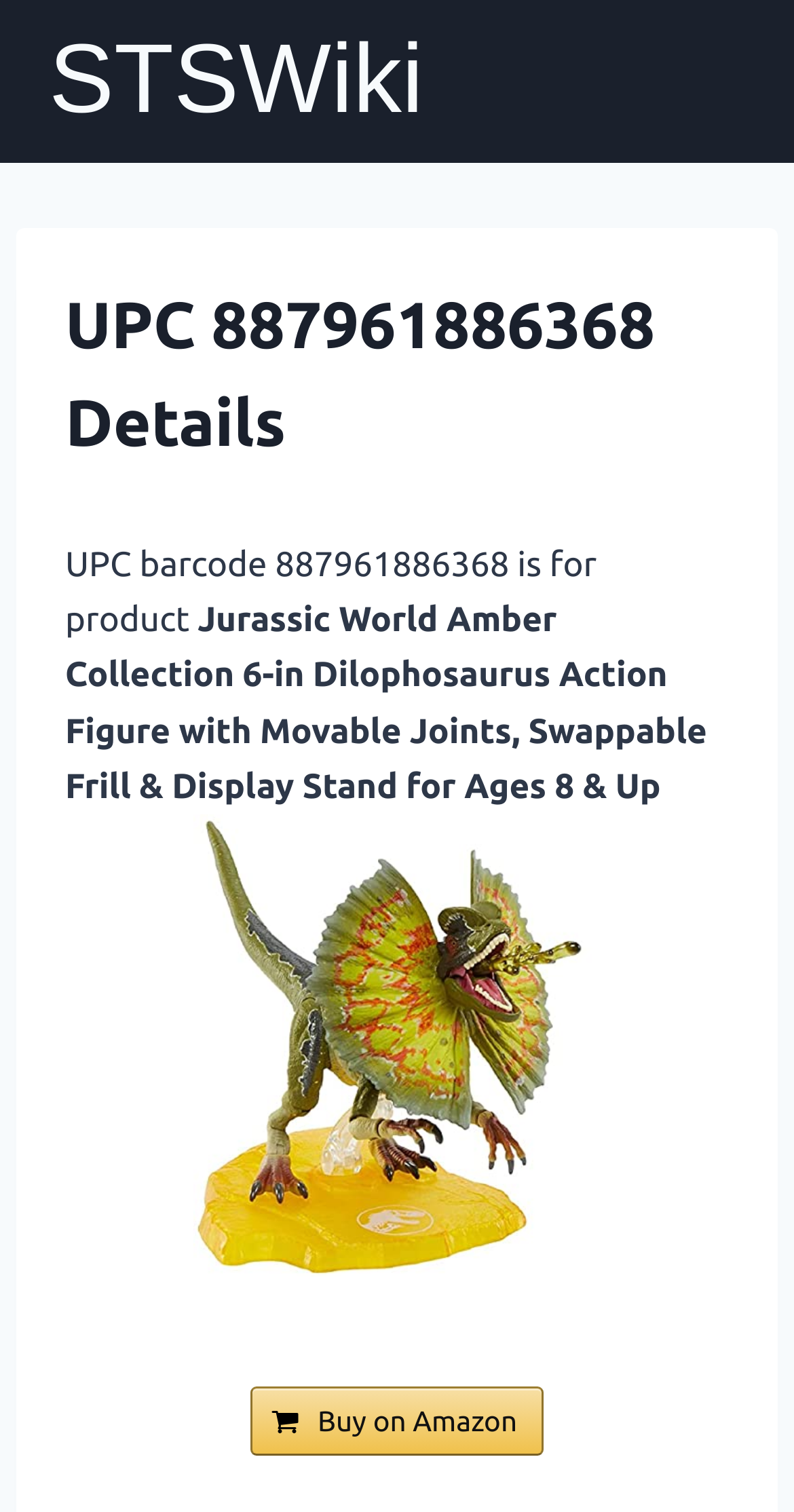Reply to the question with a brief word or phrase: Is there an image on the webpage?

Yes